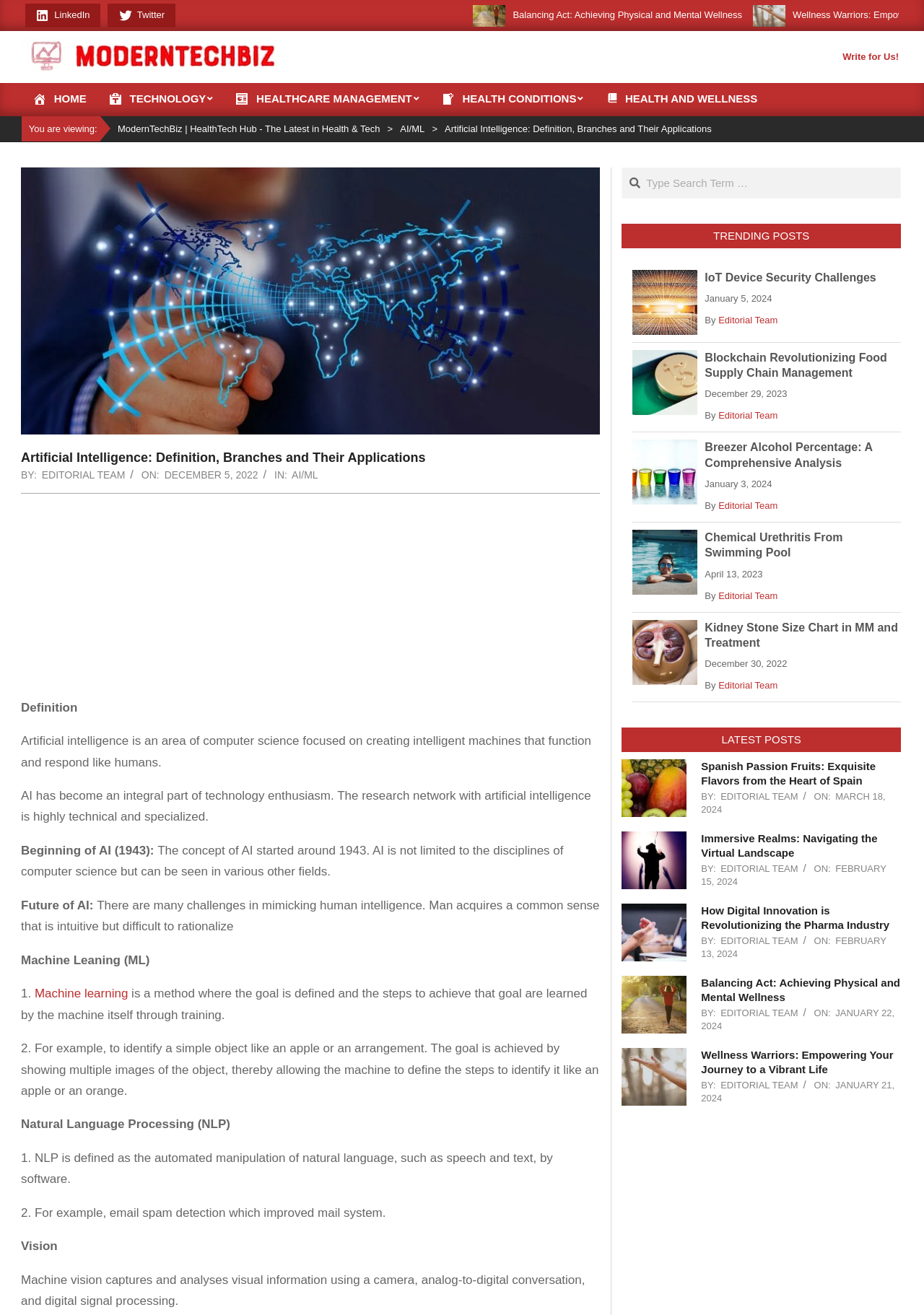Determine the bounding box of the UI element mentioned here: "IoT Device Security Challenges". The coordinates must be in the format [left, top, right, bottom] with values ranging from 0 to 1.

[0.763, 0.206, 0.948, 0.216]